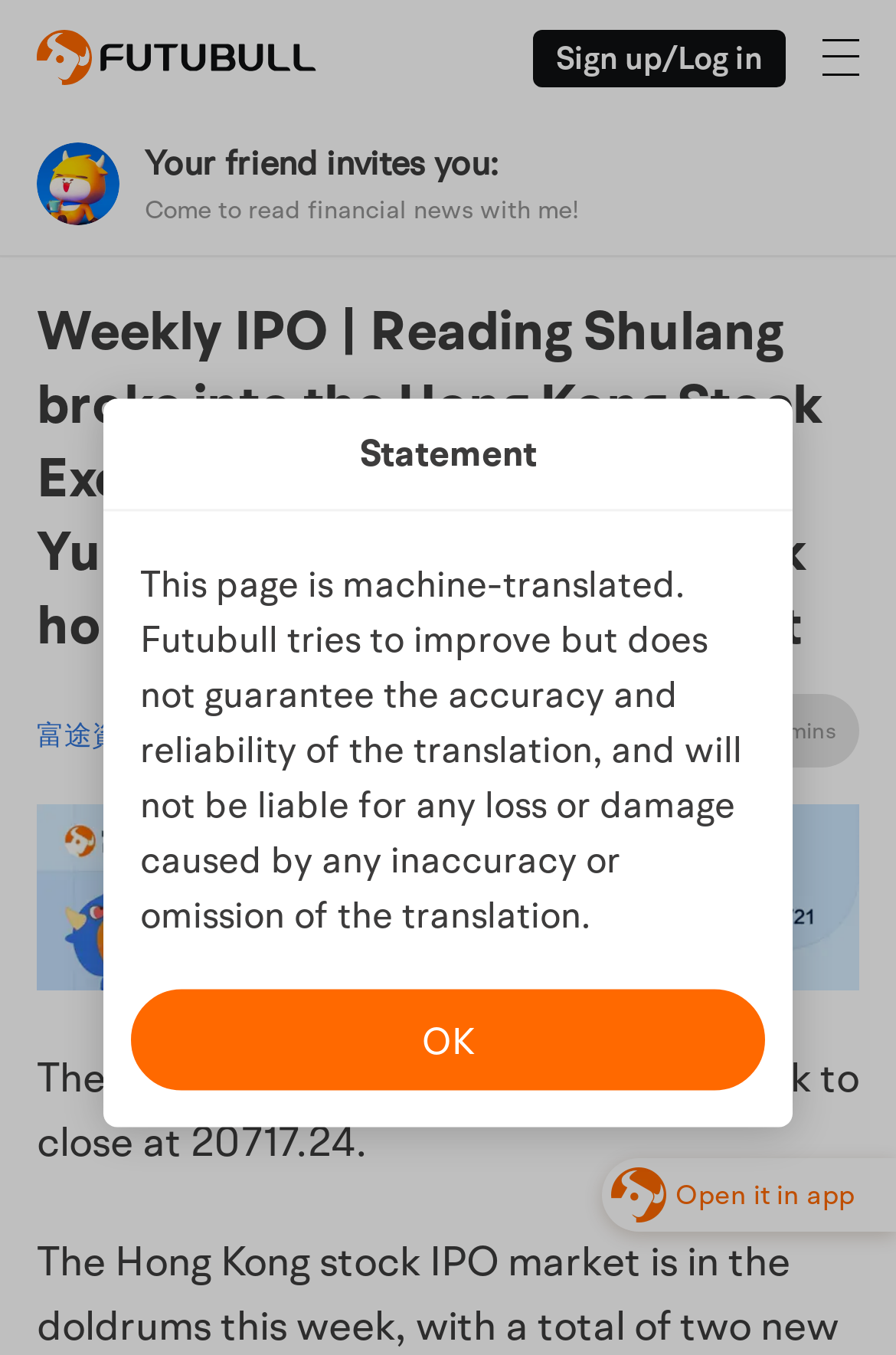Answer the following inquiry with a single word or phrase:
What is the date mentioned in the article?

May 21, 2022